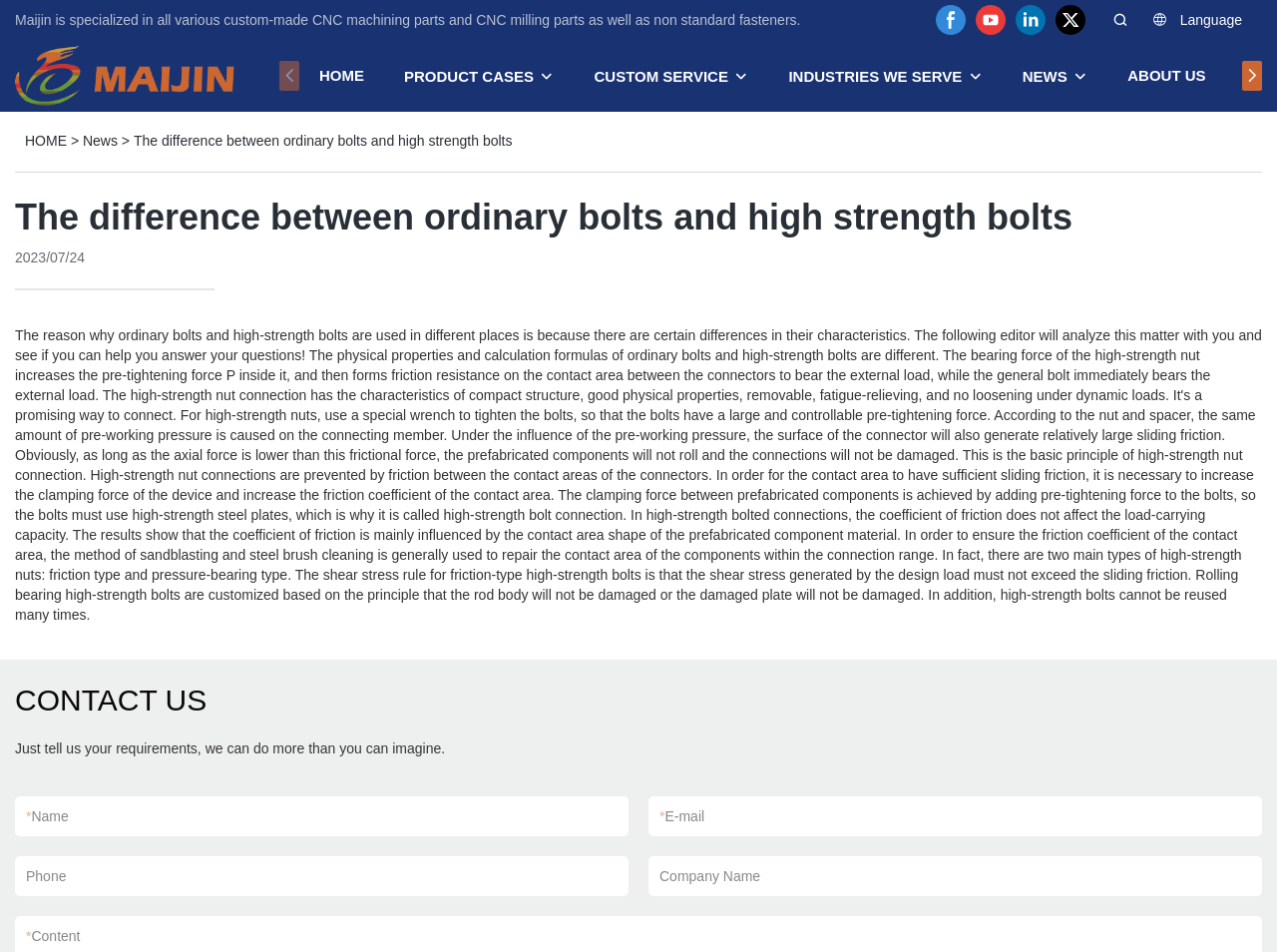What is the company name of the website?
Provide a concise answer using a single word or phrase based on the image.

MaiJin Metal